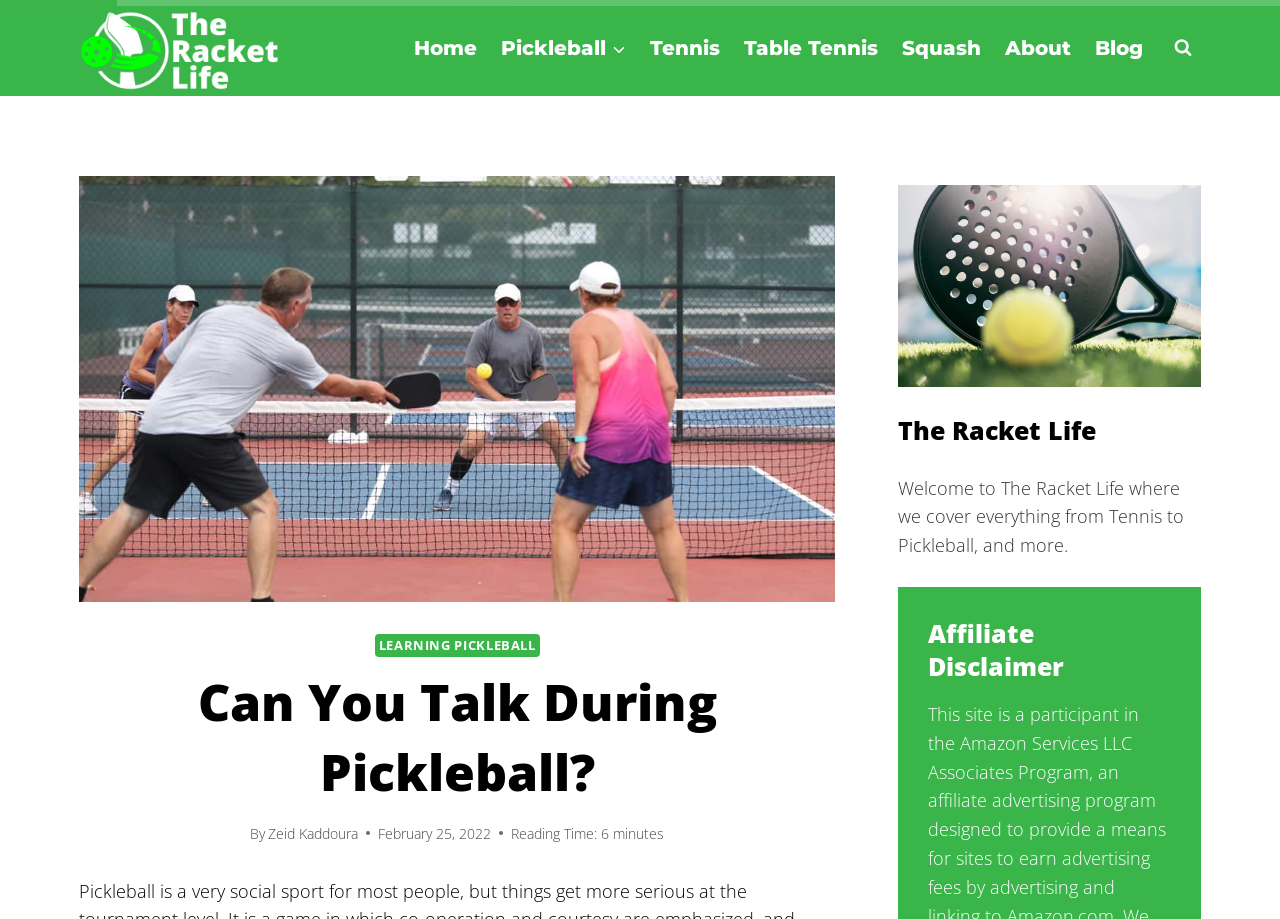Please mark the bounding box coordinates of the area that should be clicked to carry out the instruction: "read about pickleball".

[0.382, 0.026, 0.498, 0.078]